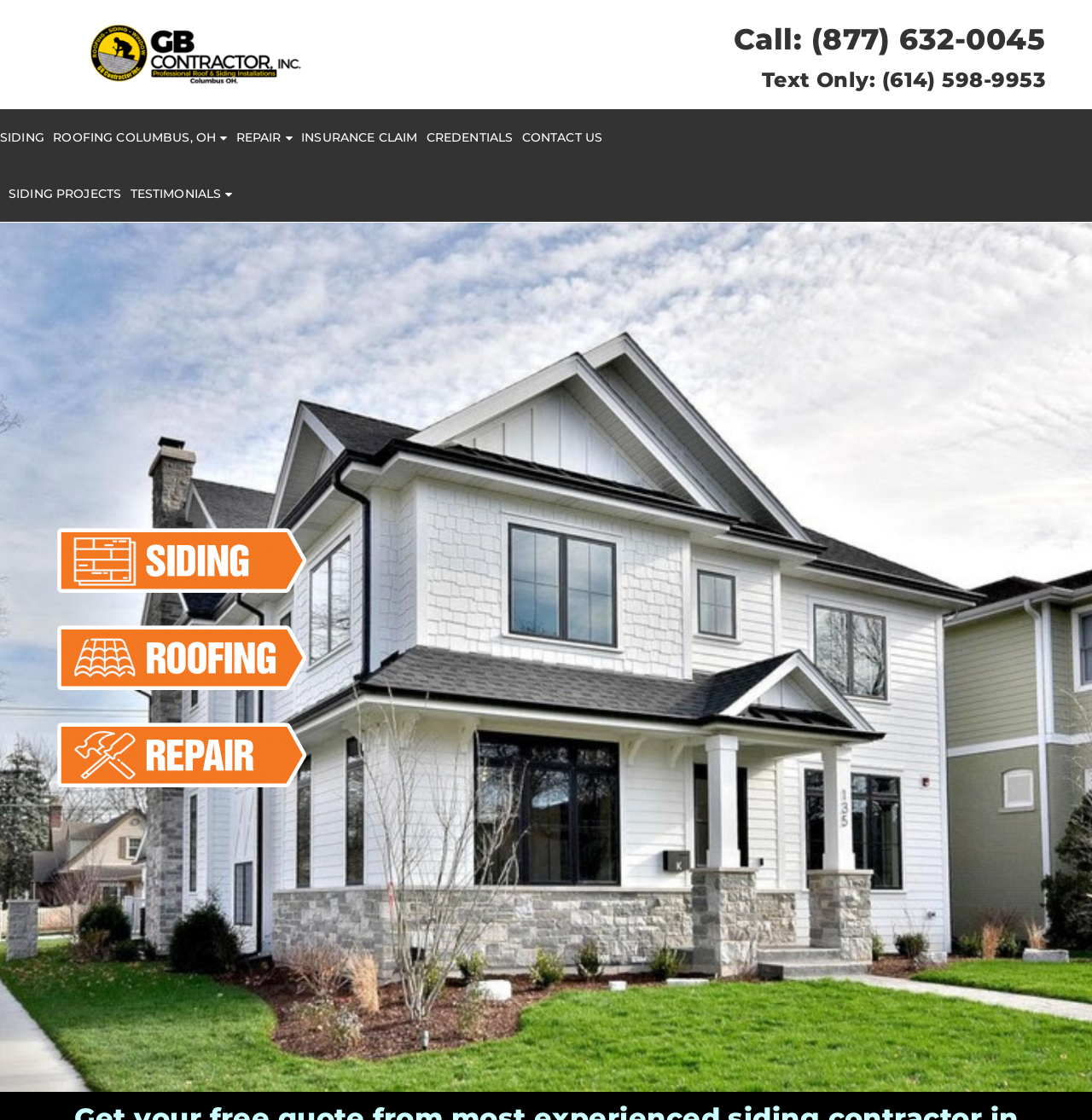What is the purpose of the page? Analyze the screenshot and reply with just one word or a short phrase.

To provide information about GB Contractor Inc.